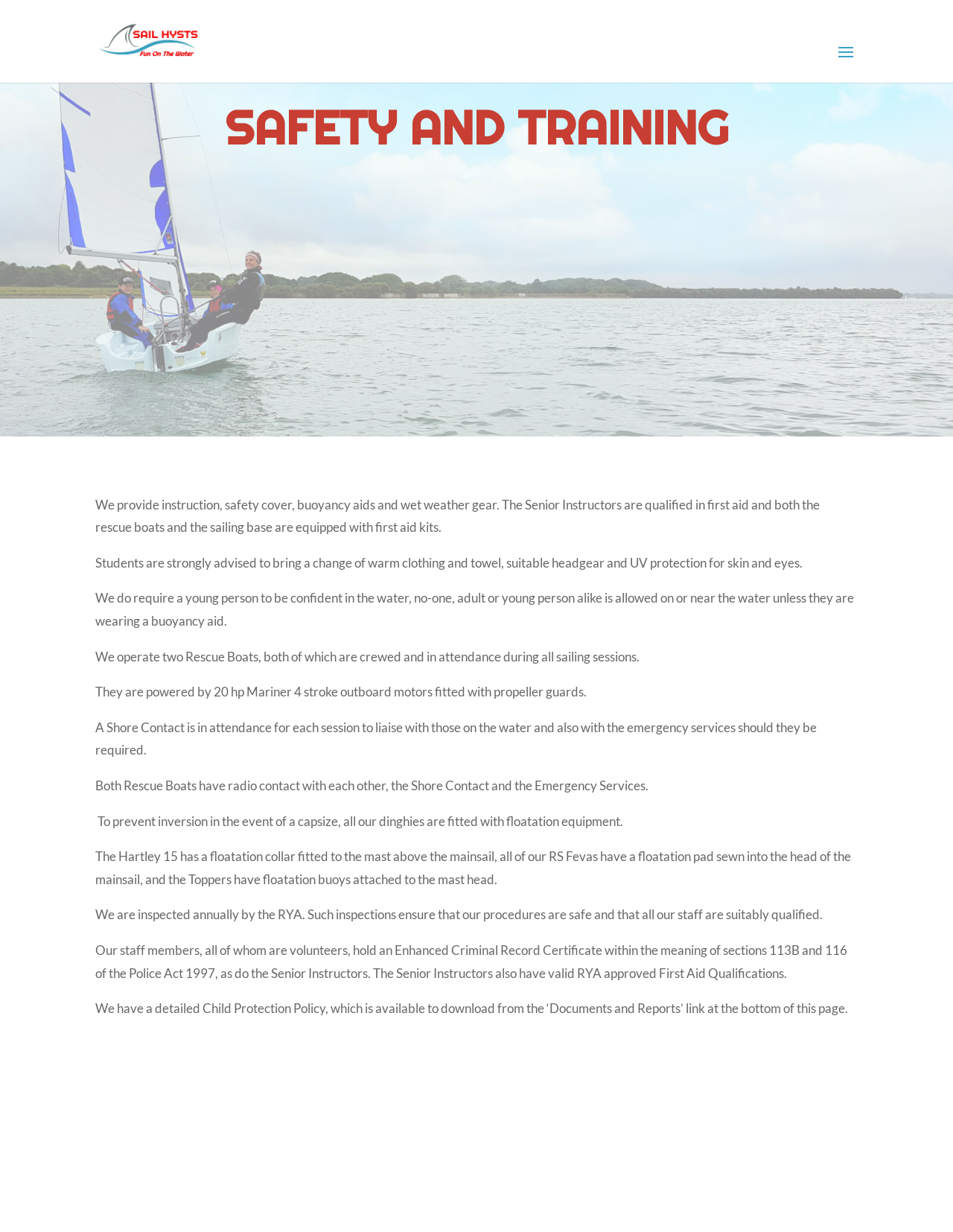What is the name of the organization?
Give a thorough and detailed response to the question.

The name of the organization is HYSTS, which is mentioned in the link at the top of the page and also in the image description.